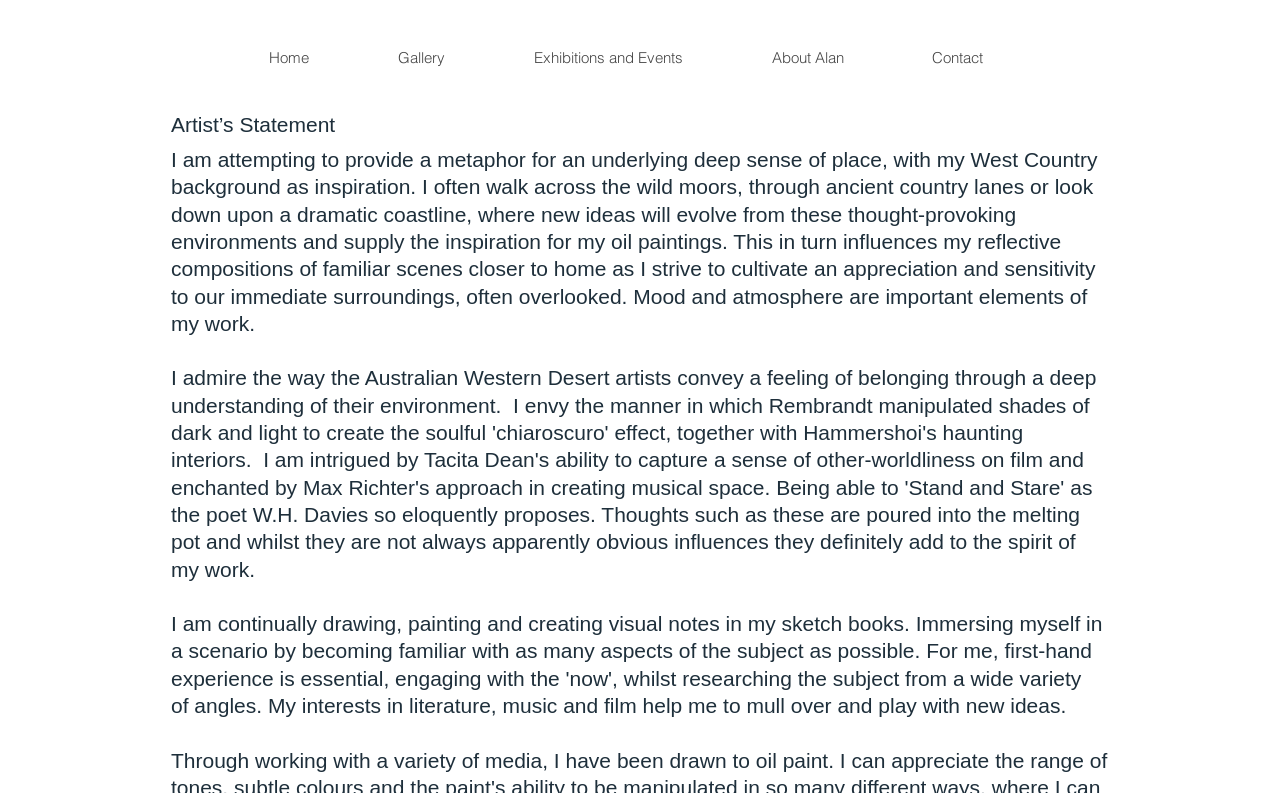From the given element description: "parent_node: Search name="s" placeholder="Search"", find the bounding box for the UI element. Provide the coordinates as four float numbers between 0 and 1, in the order [left, top, right, bottom].

None